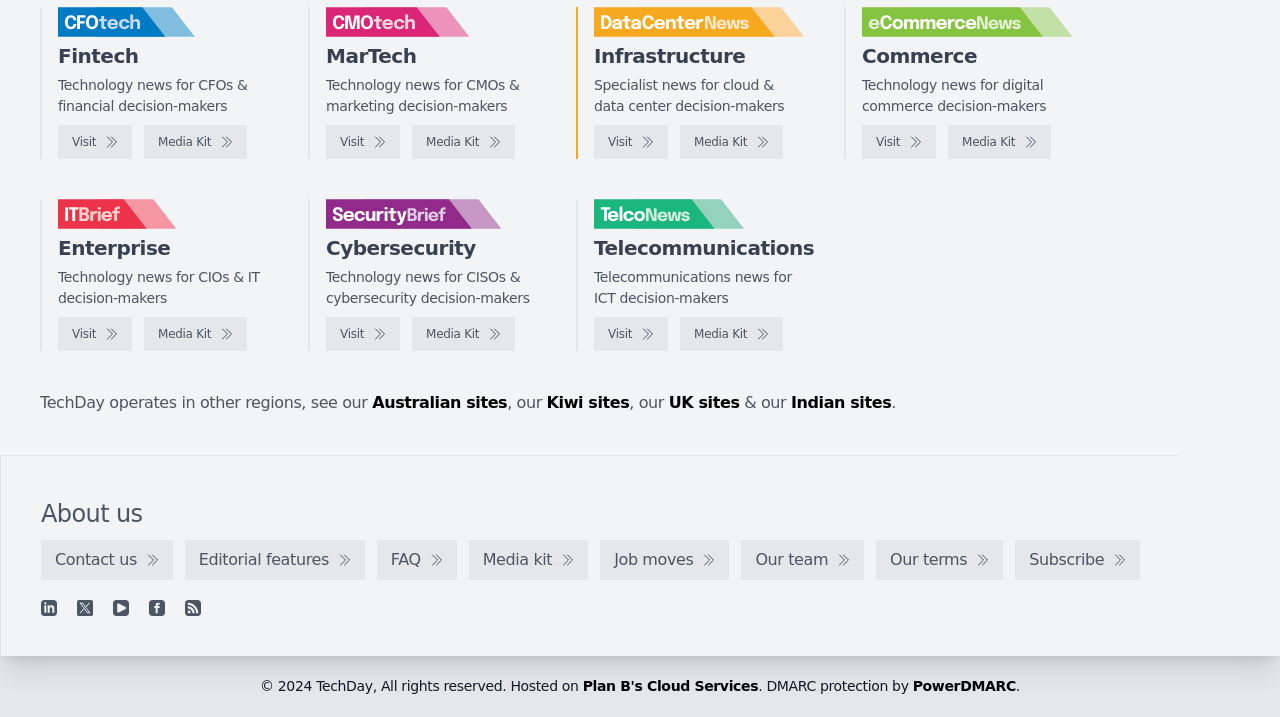What is the purpose of the 'Media Kit' links?
Using the image, elaborate on the answer with as much detail as possible.

I noticed that each news site has a 'Media Kit' link, which suggests that these links provide access to media kits for each site, likely containing information for advertisers or media professionals.